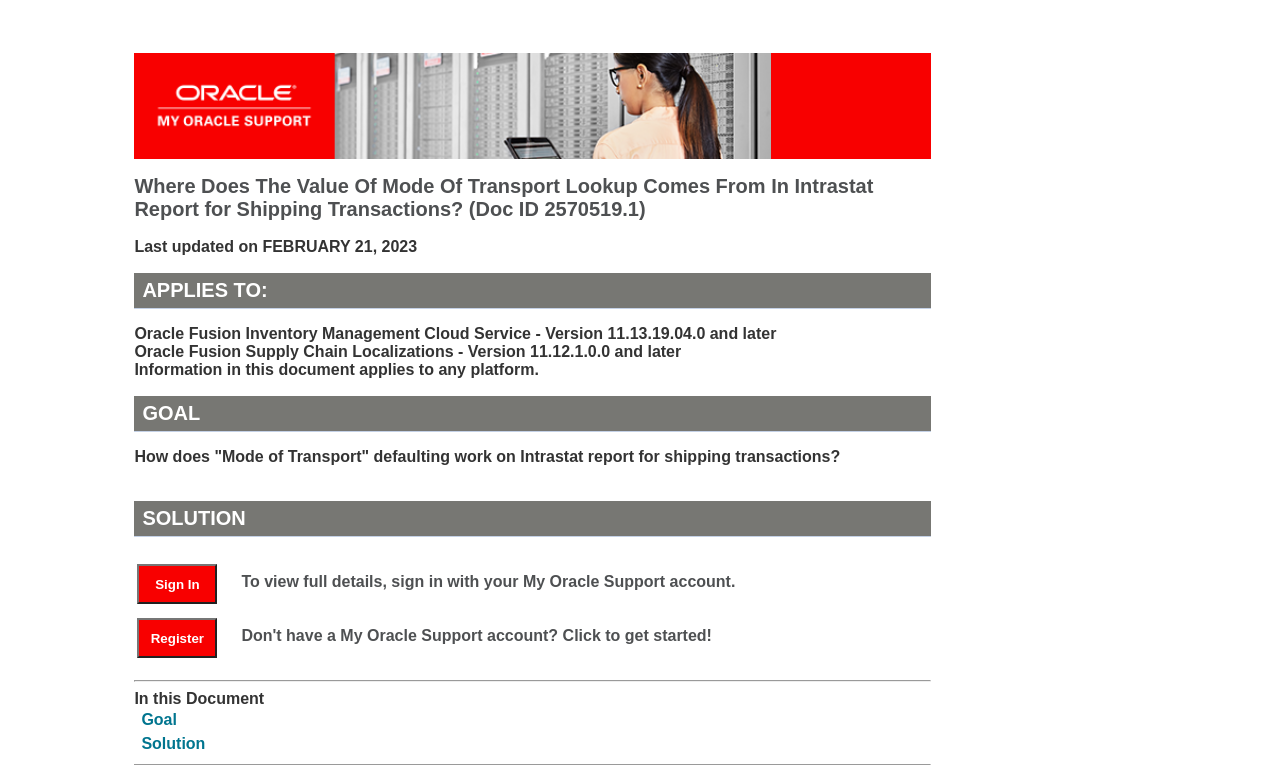Give an in-depth explanation of the webpage layout and content.

This webpage appears to be a technical support document from Oracle, specifically discussing the "Mode of Transport" defaulting on Intrastat reports for shipping transactions. 

At the top of the page, there is a banner with the title "My Oracle Support" accompanied by an image. Below the banner, the main title of the document is displayed, "Where Does The Value Of Mode Of Transport Lookup Comes From In Intrastat Report for Shipping Transactions?" 

On the left side of the page, there is a section that provides information about the document, including the last updated date, the applicable versions of Oracle Fusion Inventory Management Cloud Service and Oracle Fusion Supply Chain Localizations, and a note that the information applies to any platform.

The main content of the document is divided into sections, including "GOAL" and "SOLUTION". The "GOAL" section explains how the "Mode of Transport" defaulting works on Intrastat reports for shipping transactions. The "SOLUTION" section provides a table with two rows, each containing a button to either "Sign In" or "Register" with a My Oracle Support account to view full details.

Below the main content, there is a horizontal separator, followed by a section titled "In this Document" that provides links to different sections of the document, including "Goal" and "Solution". Another horizontal separator is located at the bottom of the page.